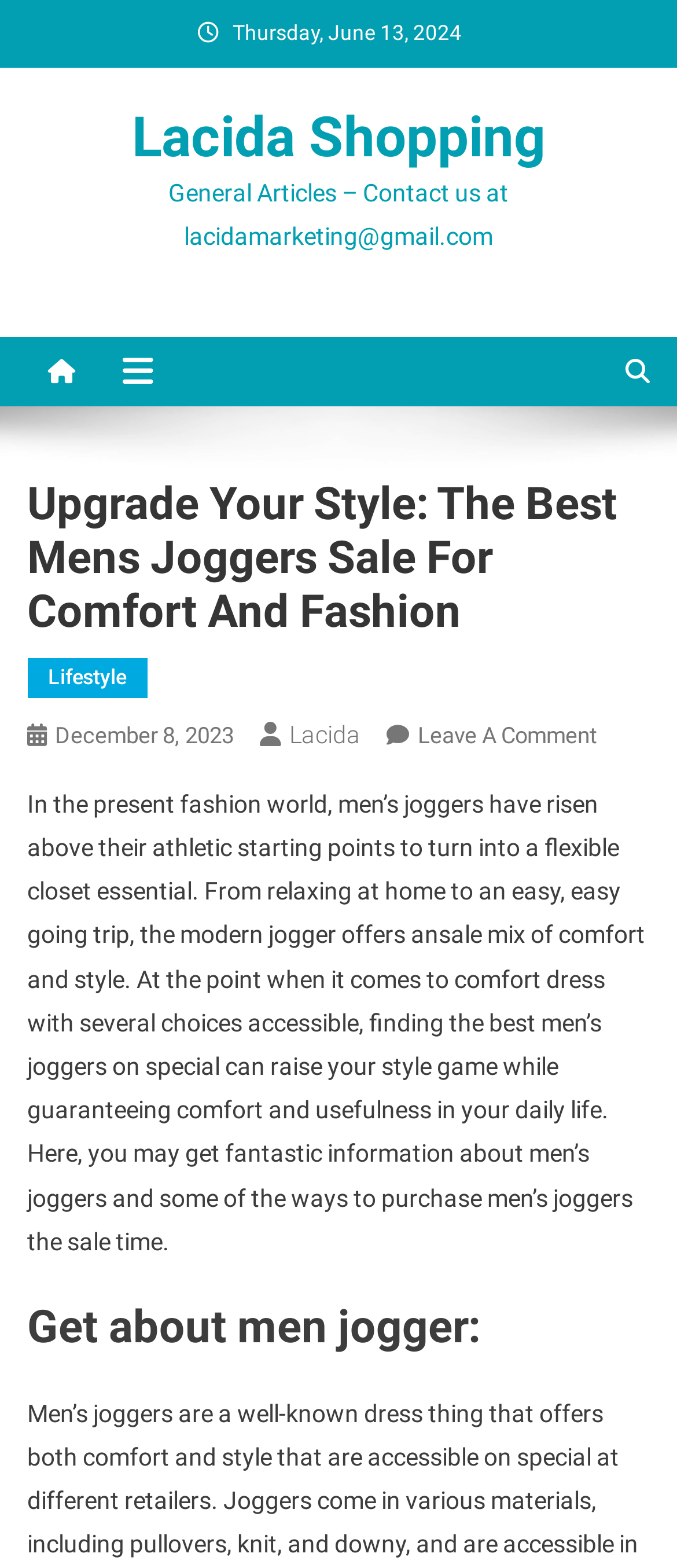What is the topic of the article?
Look at the image and answer the question with a single word or phrase.

Men's joggers